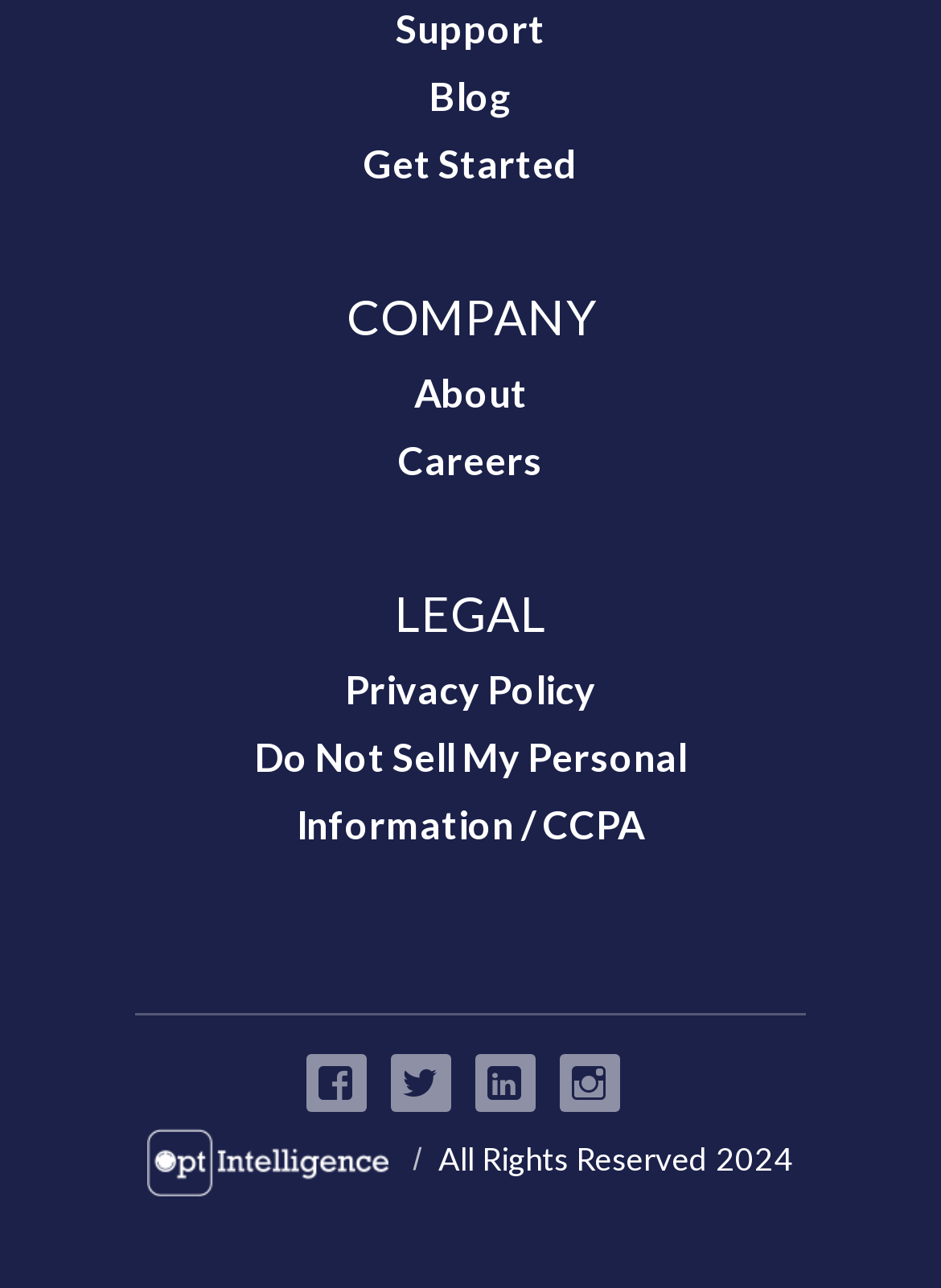Look at the image and write a detailed answer to the question: 
How many main navigation links are there?

I counted the number of main navigation links, which are 'Support', 'Blog', 'Get Started', 'COMPANY', 'About', 'Careers', and 'LEGAL', totaling 7 main navigation links.